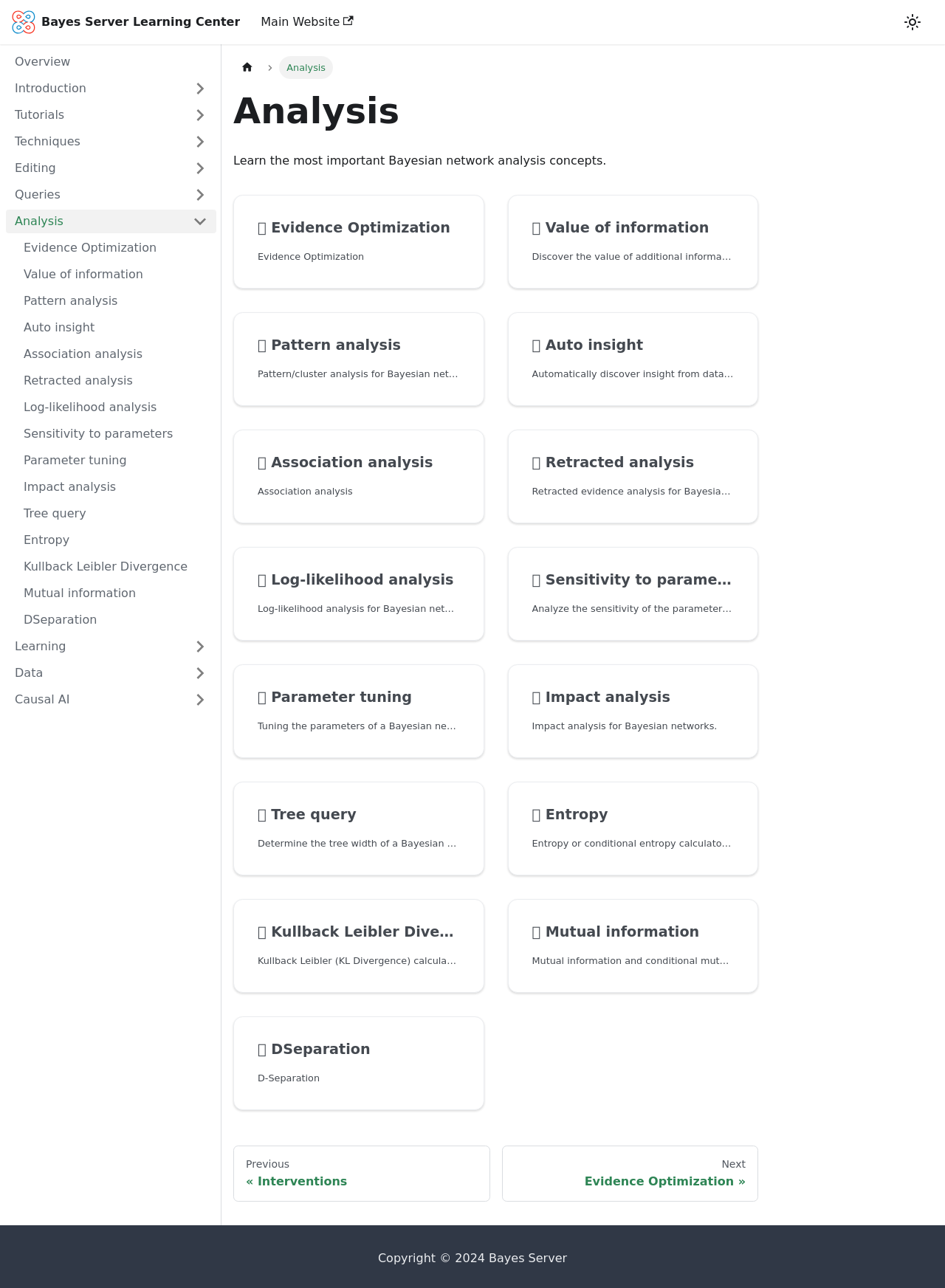What is the current mode of the webpage? Refer to the image and provide a one-word or short phrase answer.

Light mode